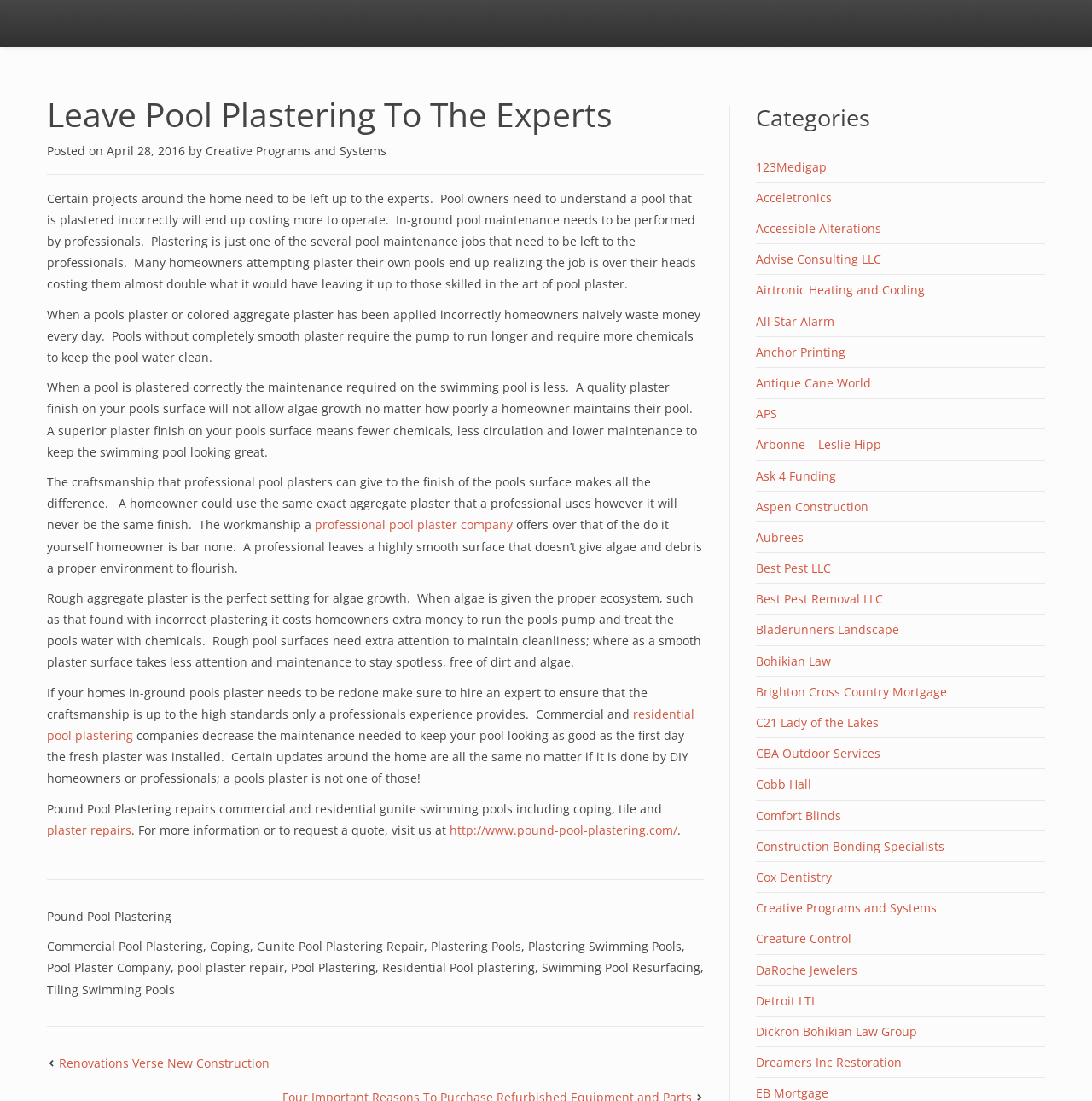Please study the image and answer the question comprehensively:
What type of pools does Pound Pool Plastering repair?

According to the webpage, Pound Pool Plastering repairs commercial and residential gunite swimming pools, including coping, tile, and plaster repairs.